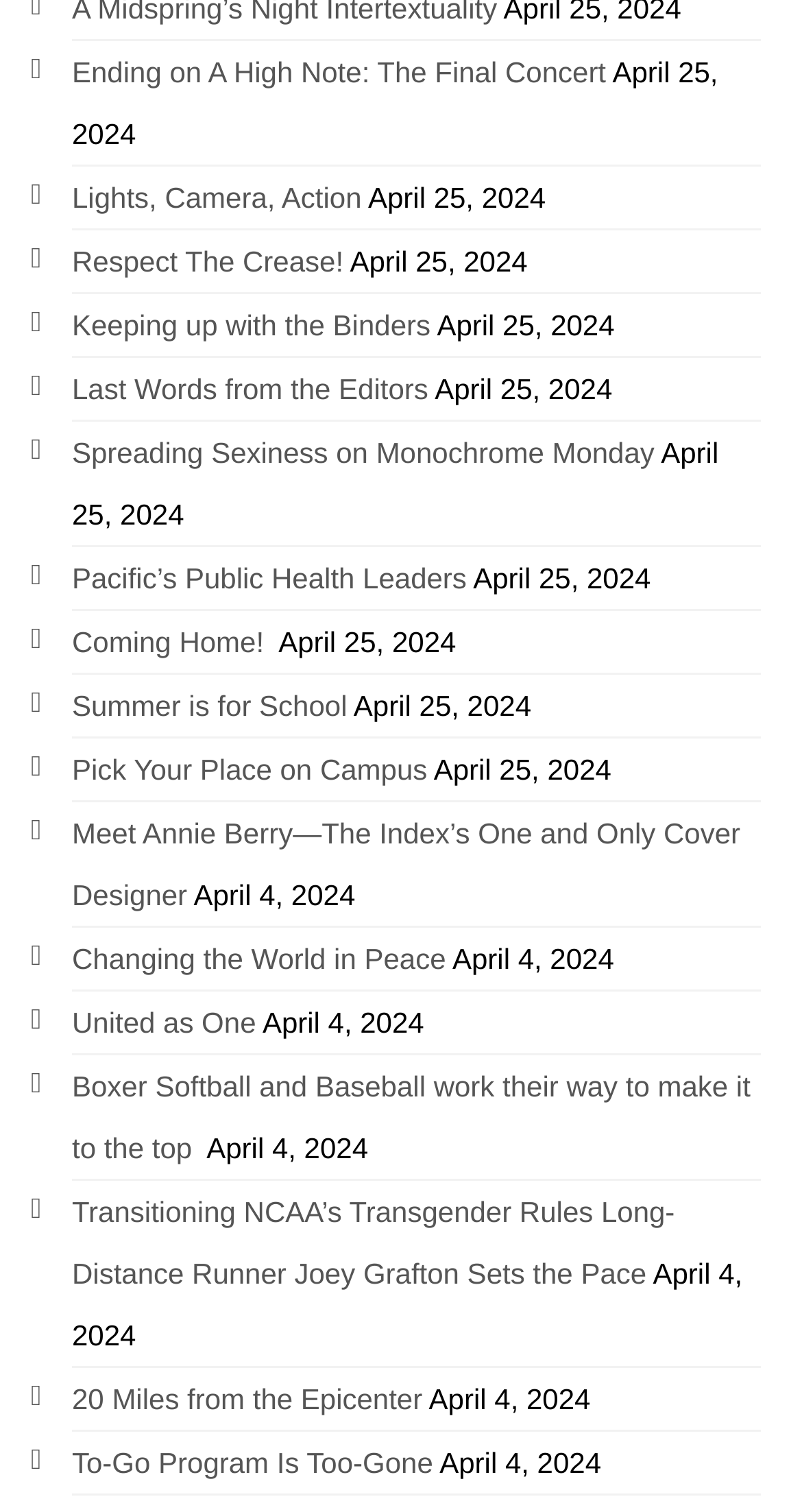Locate the bounding box coordinates of the UI element described by: "Pacific’s Public Health Leaders". Provide the coordinates as four float numbers between 0 and 1, formatted as [left, top, right, bottom].

[0.09, 0.371, 0.582, 0.393]